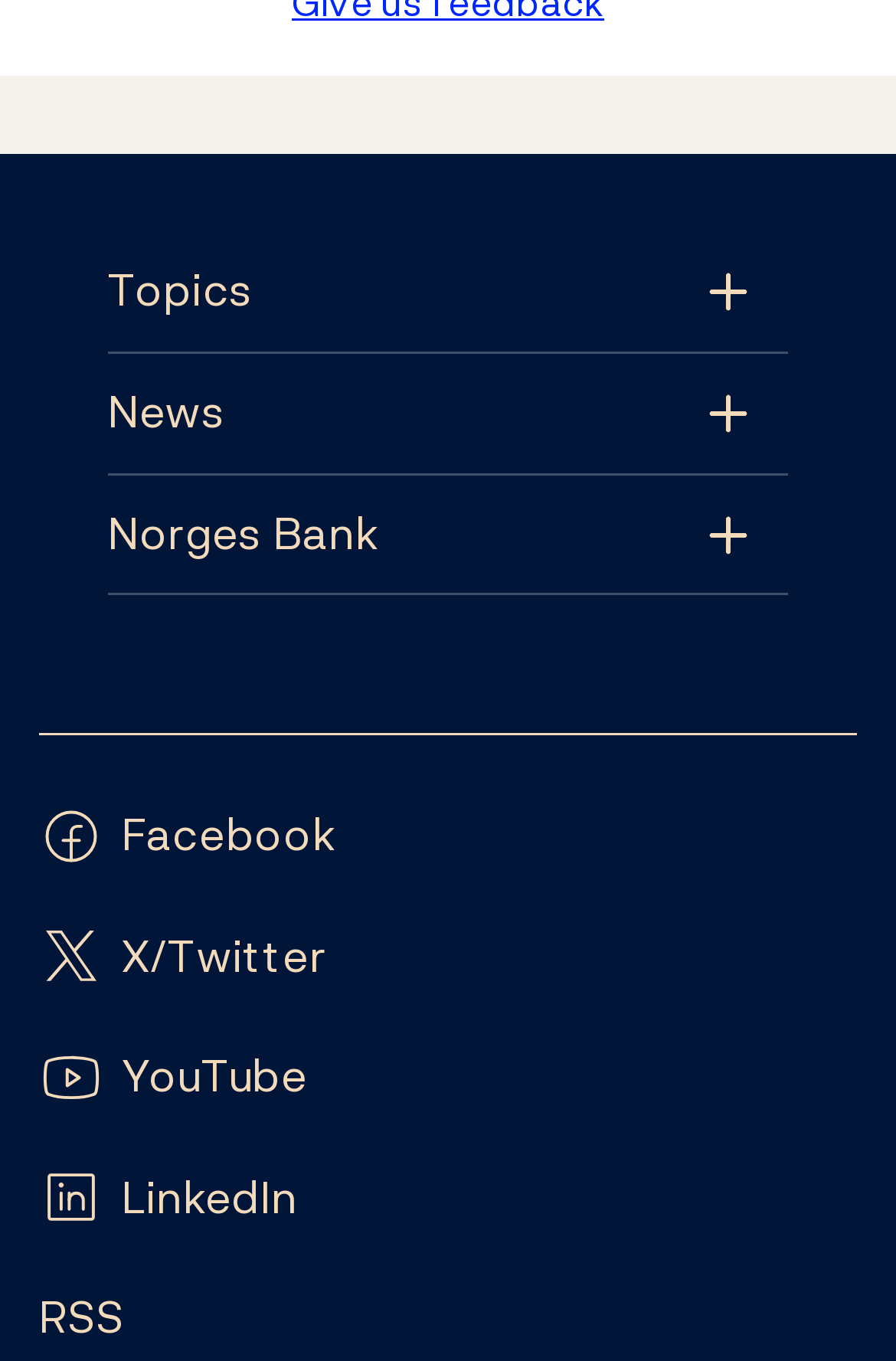Provide a short, one-word or phrase answer to the question below:
How many categories are in the footer?

3